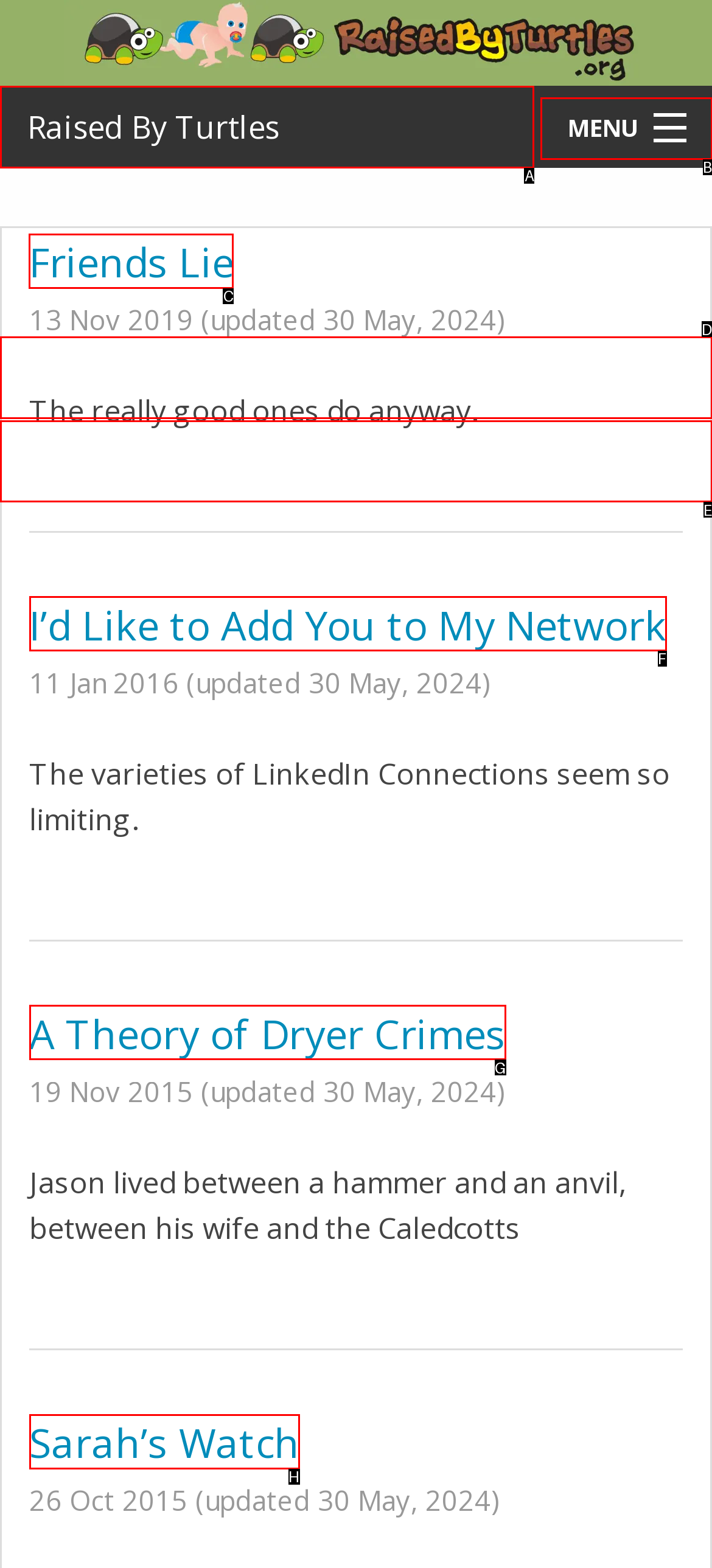What option should you select to complete this task: click the Friends Lie article? Indicate your answer by providing the letter only.

C